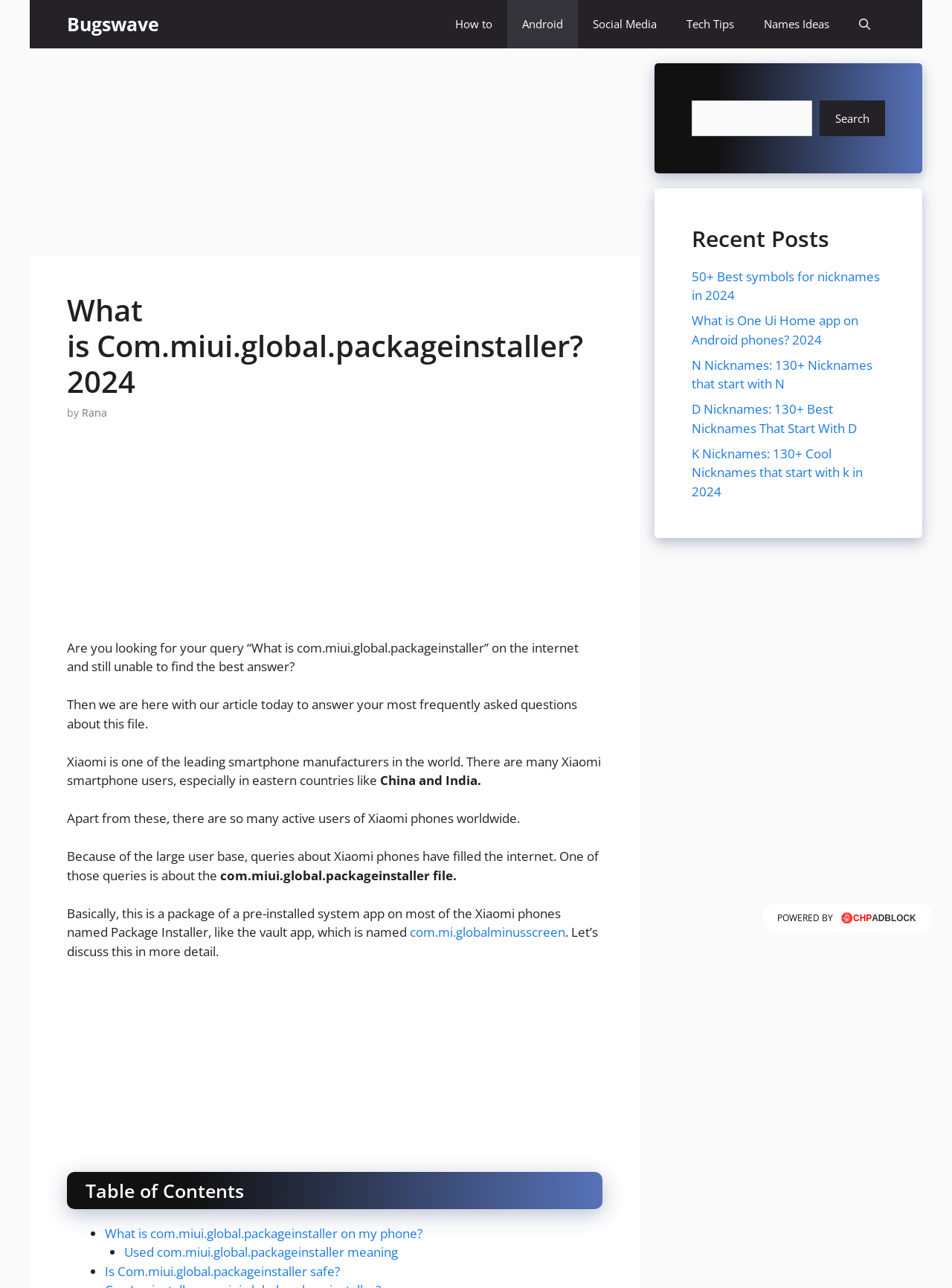Please specify the bounding box coordinates of the clickable region to carry out the following instruction: "Check the 'Recent Posts' section". The coordinates should be four float numbers between 0 and 1, in the format [left, top, right, bottom].

[0.727, 0.175, 0.93, 0.196]